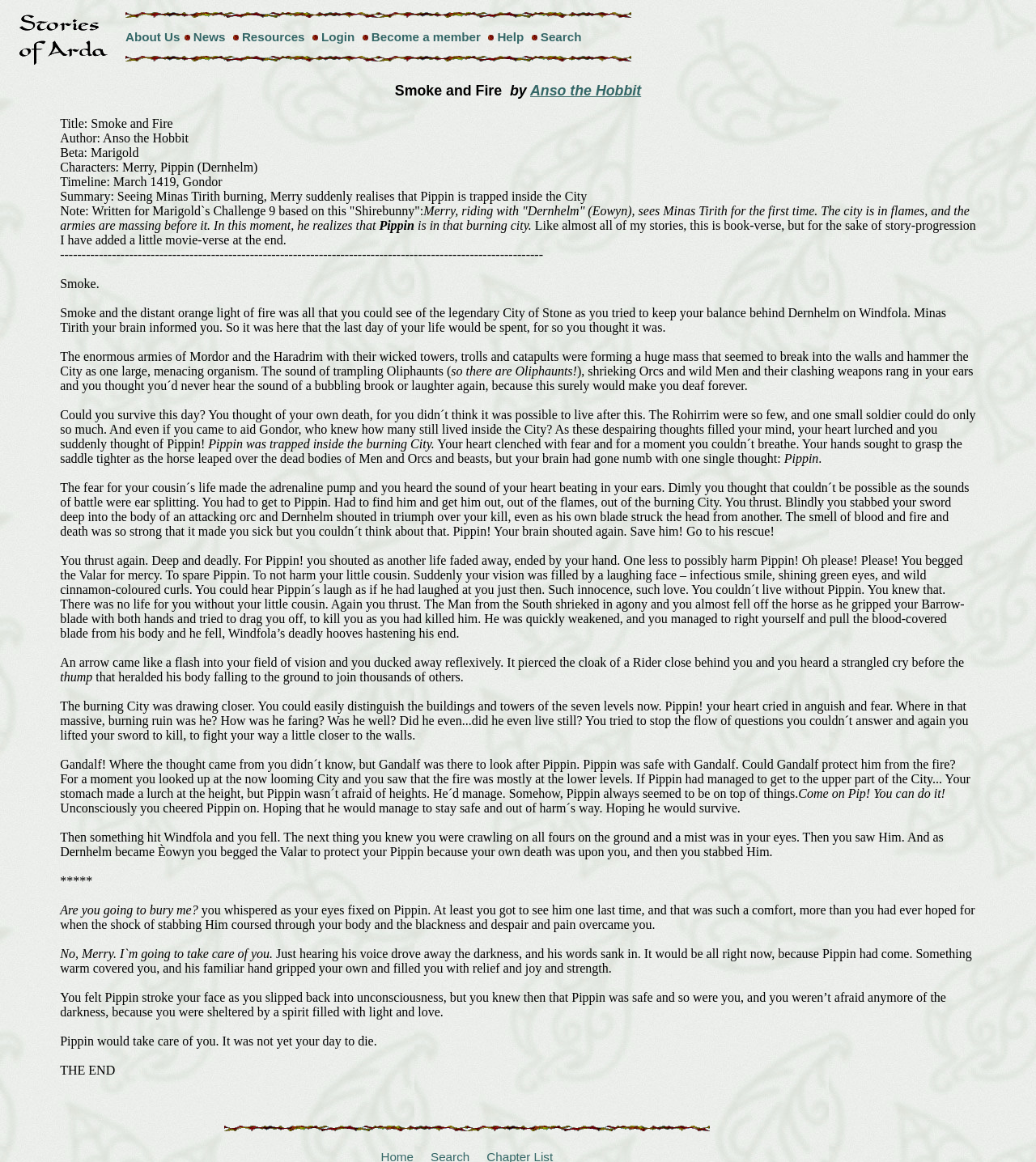Give a succinct answer to this question in a single word or phrase: 
Who is the author of the story?

Anso the Hobbit